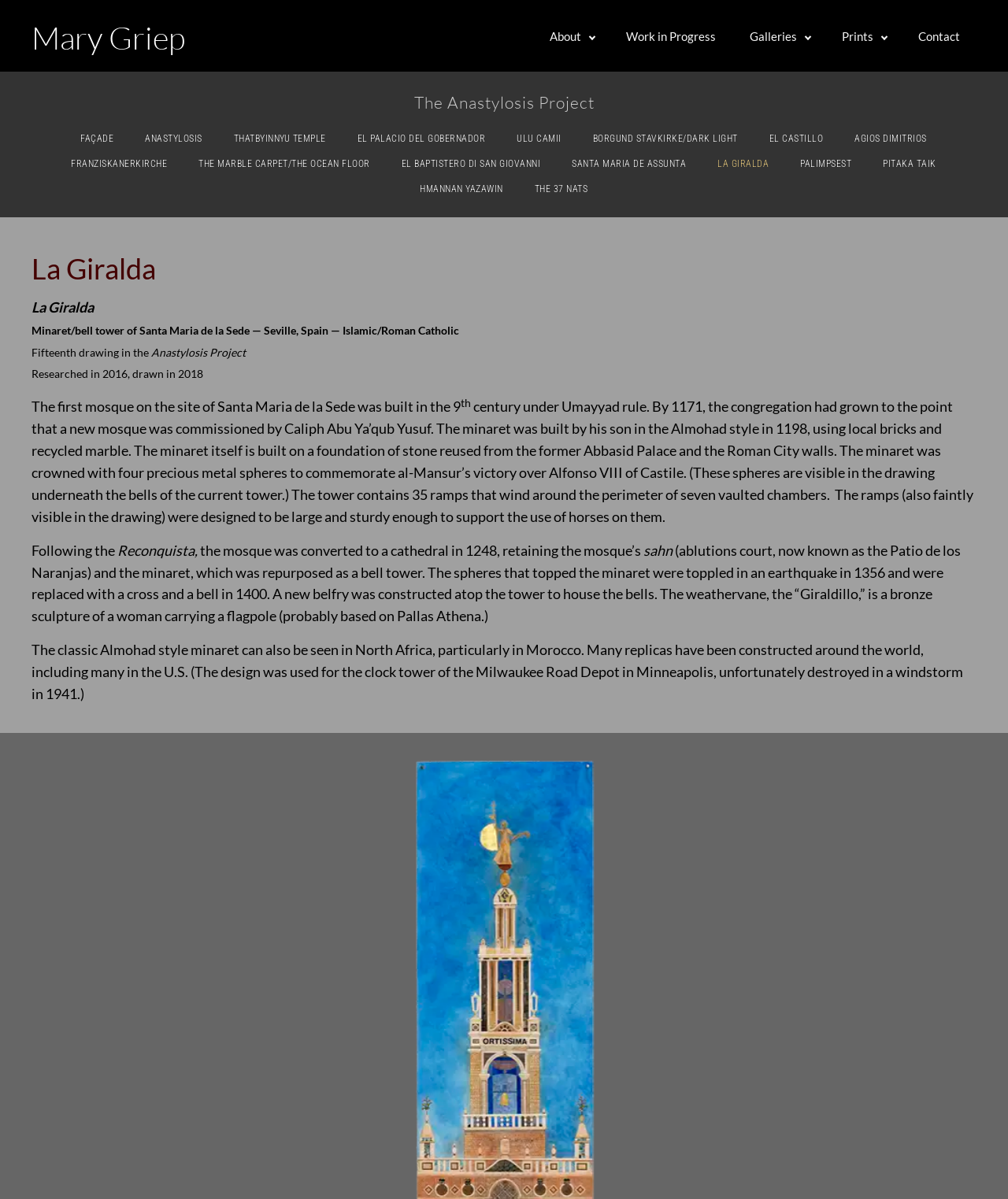Provide a thorough and detailed response to the question by examining the image: 
How many ramps are in the minaret?

I found the answer by reading the paragraph describing the minaret, which states that 'The tower contains 35 ramps that wind around the perimeter of seven vaulted chambers.'